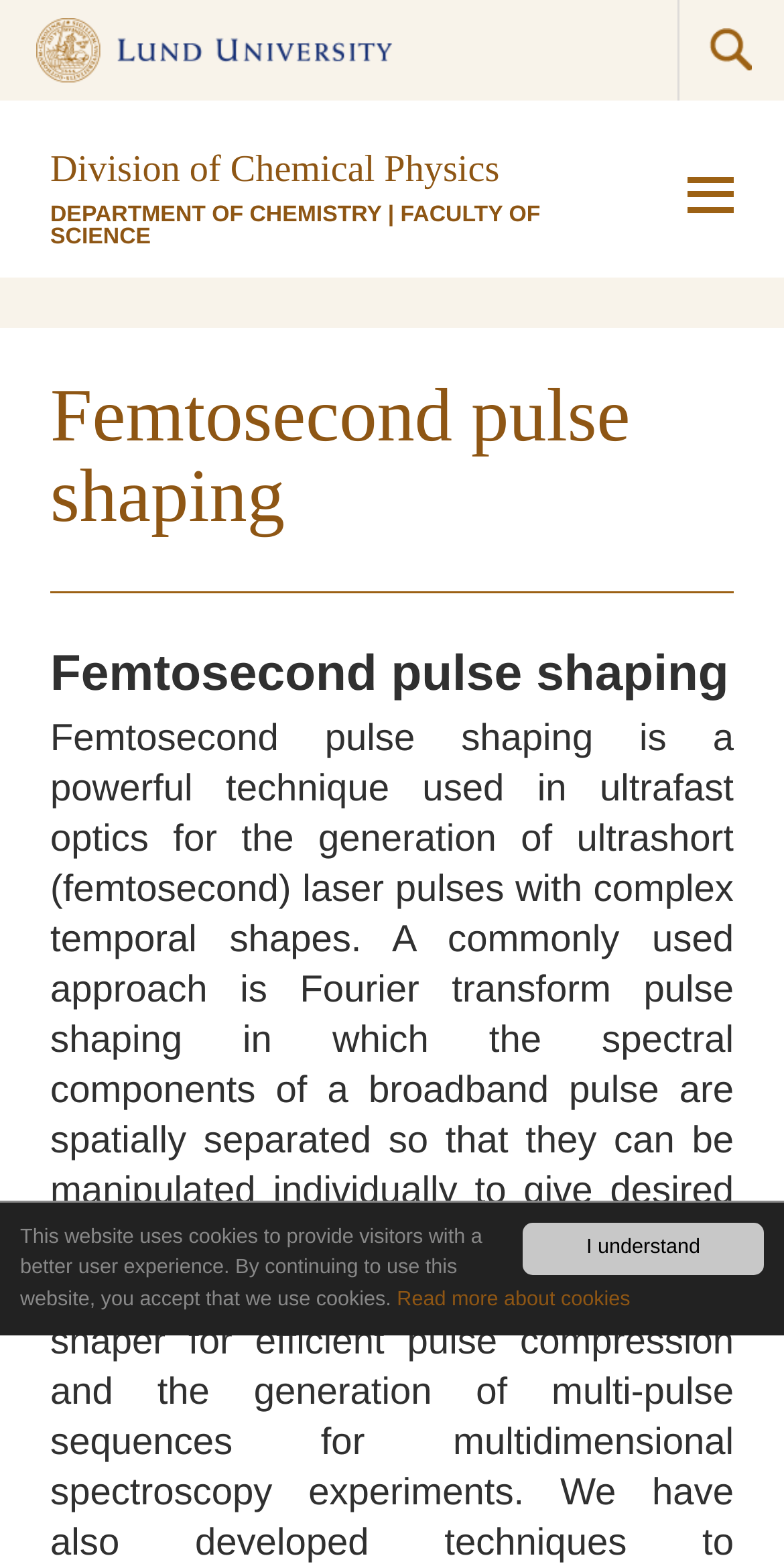Give the bounding box coordinates for the element described as: "I understand".

[0.667, 0.782, 0.974, 0.816]